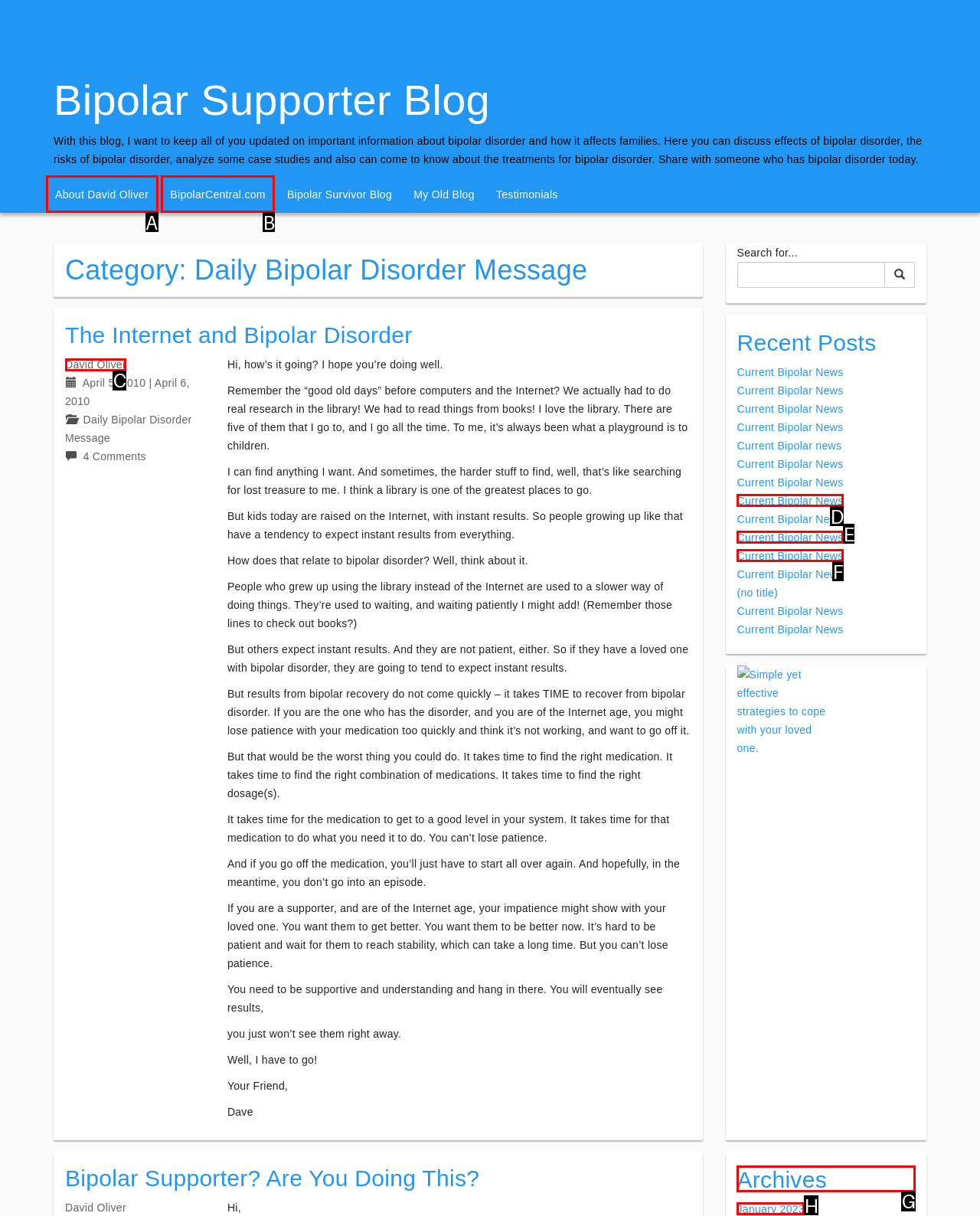Which lettered option should be clicked to perform the following task: View the 'Archives'
Respond with the letter of the appropriate option.

G